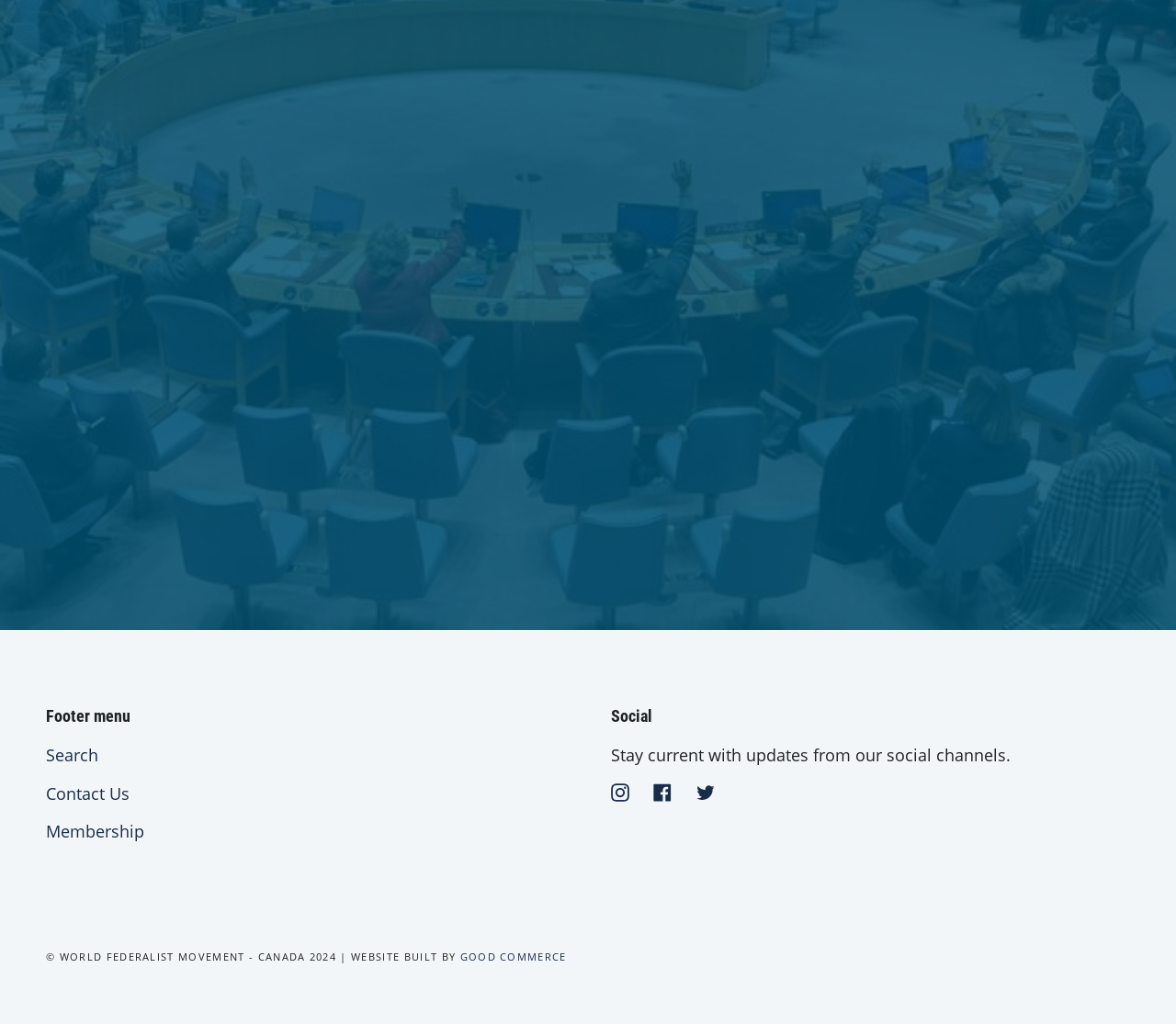Please give the bounding box coordinates of the area that should be clicked to fulfill the following instruction: "Visit Facebook page". The coordinates should be in the format of four float numbers from 0 to 1, i.e., [left, top, right, bottom].

[0.556, 0.761, 0.571, 0.783]